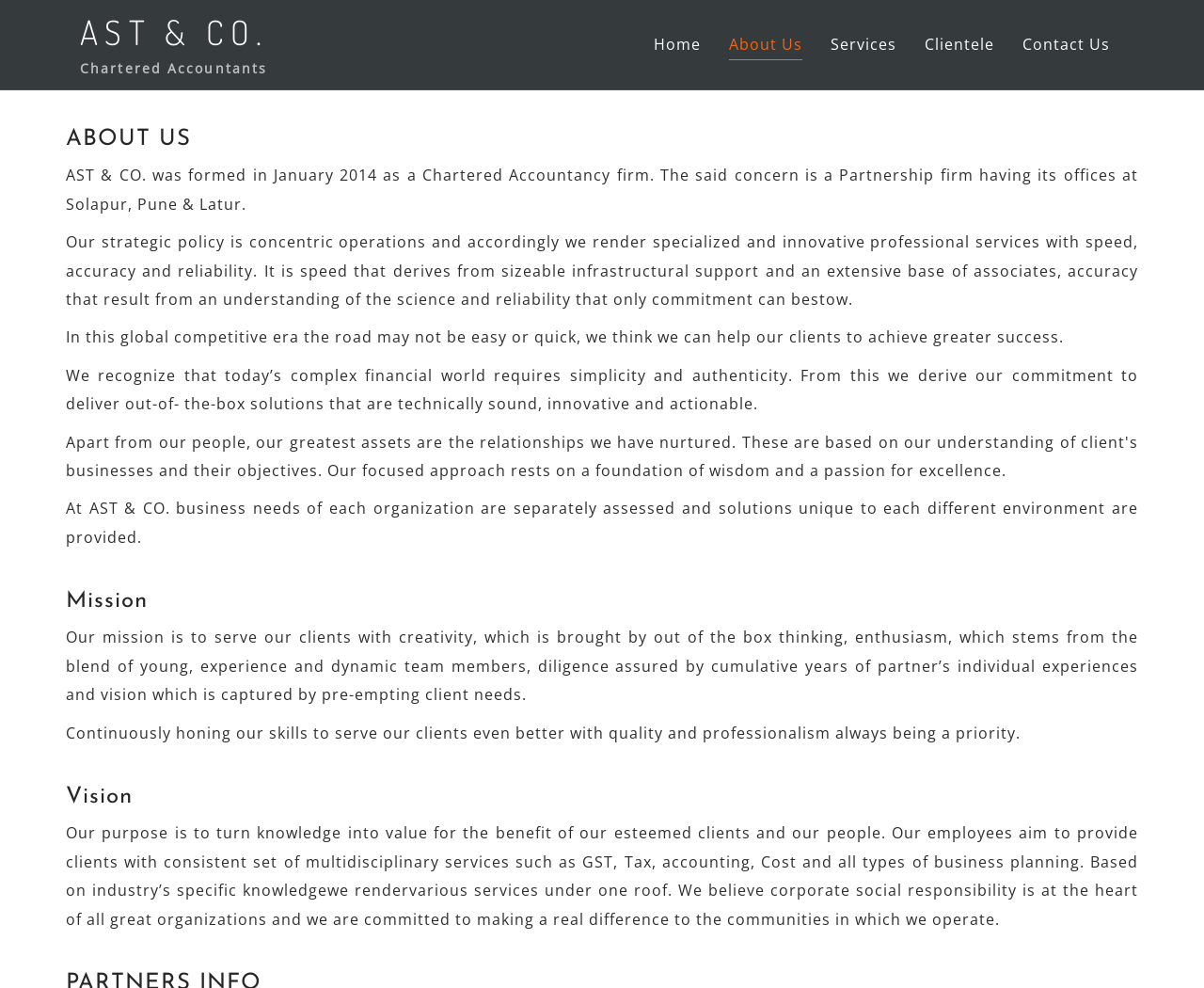Answer the question briefly using a single word or phrase: 
What is the purpose of AST & CO.?

To turn knowledge into value for clients and employees